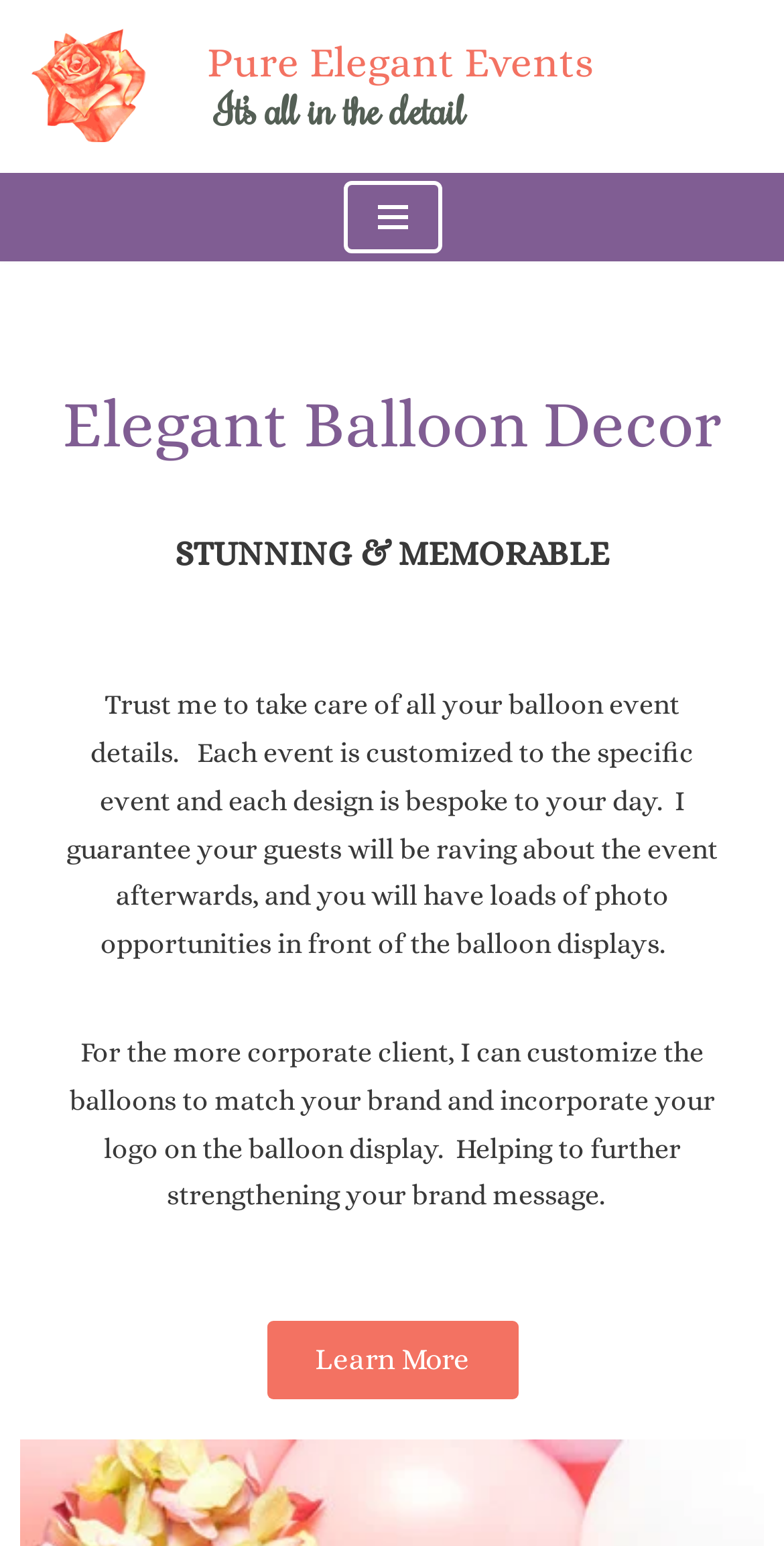What is the unique selling point of the webpage's services?
Respond with a short answer, either a single word or a phrase, based on the image.

Customization